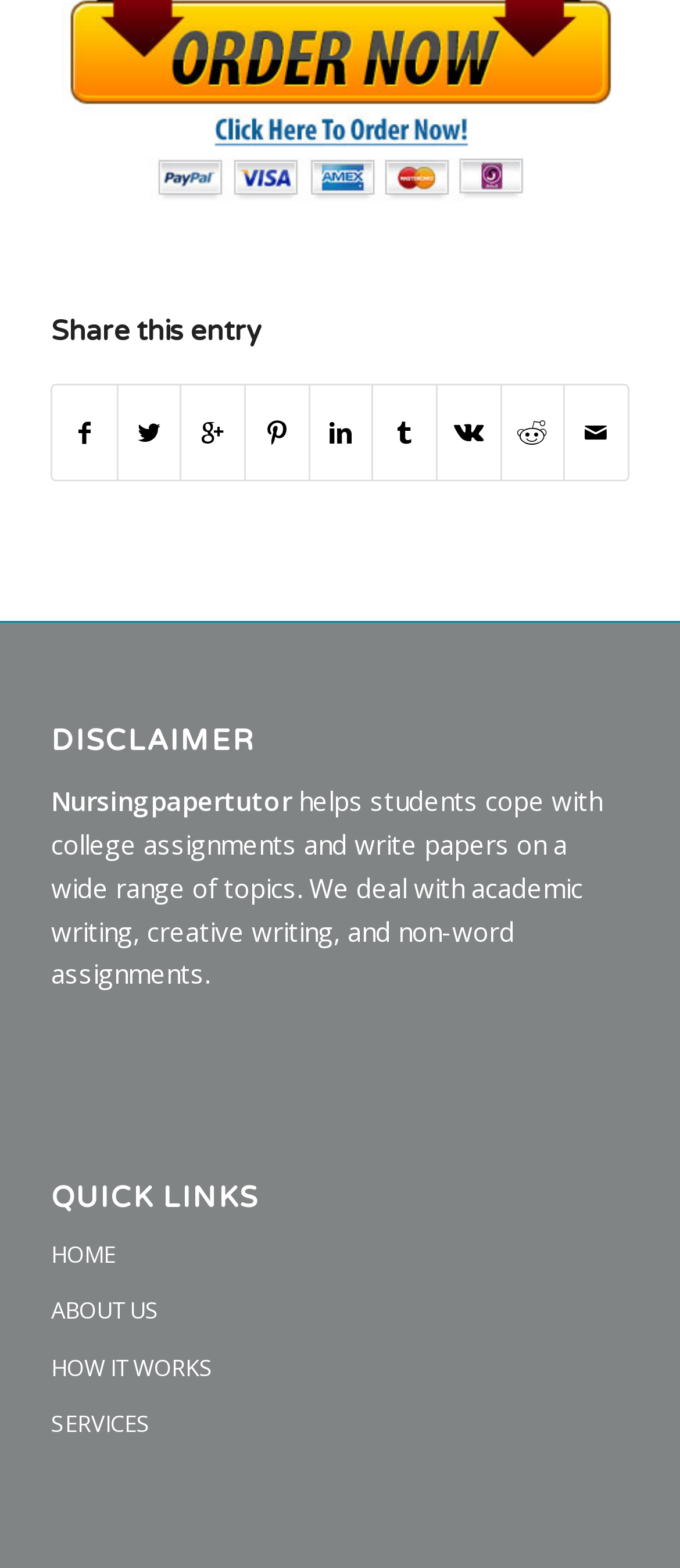Use a single word or phrase to answer the following:
What is the first link under QUICK LINKS?

HOME